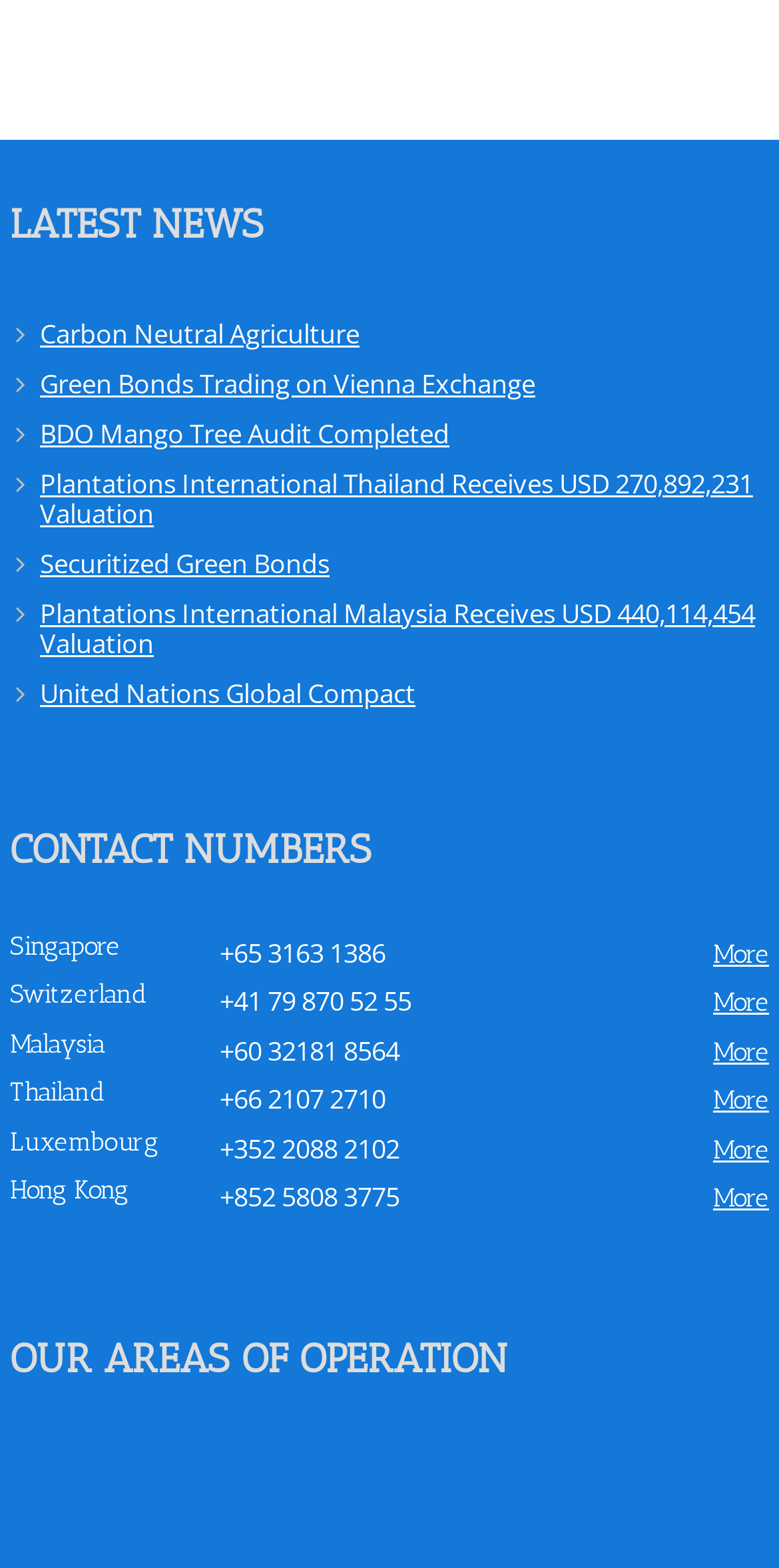Please identify the bounding box coordinates of the clickable region that I should interact with to perform the following instruction: "View contact number for Singapore". The coordinates should be expressed as four float numbers between 0 and 1, i.e., [left, top, right, bottom].

[0.282, 0.611, 0.495, 0.634]